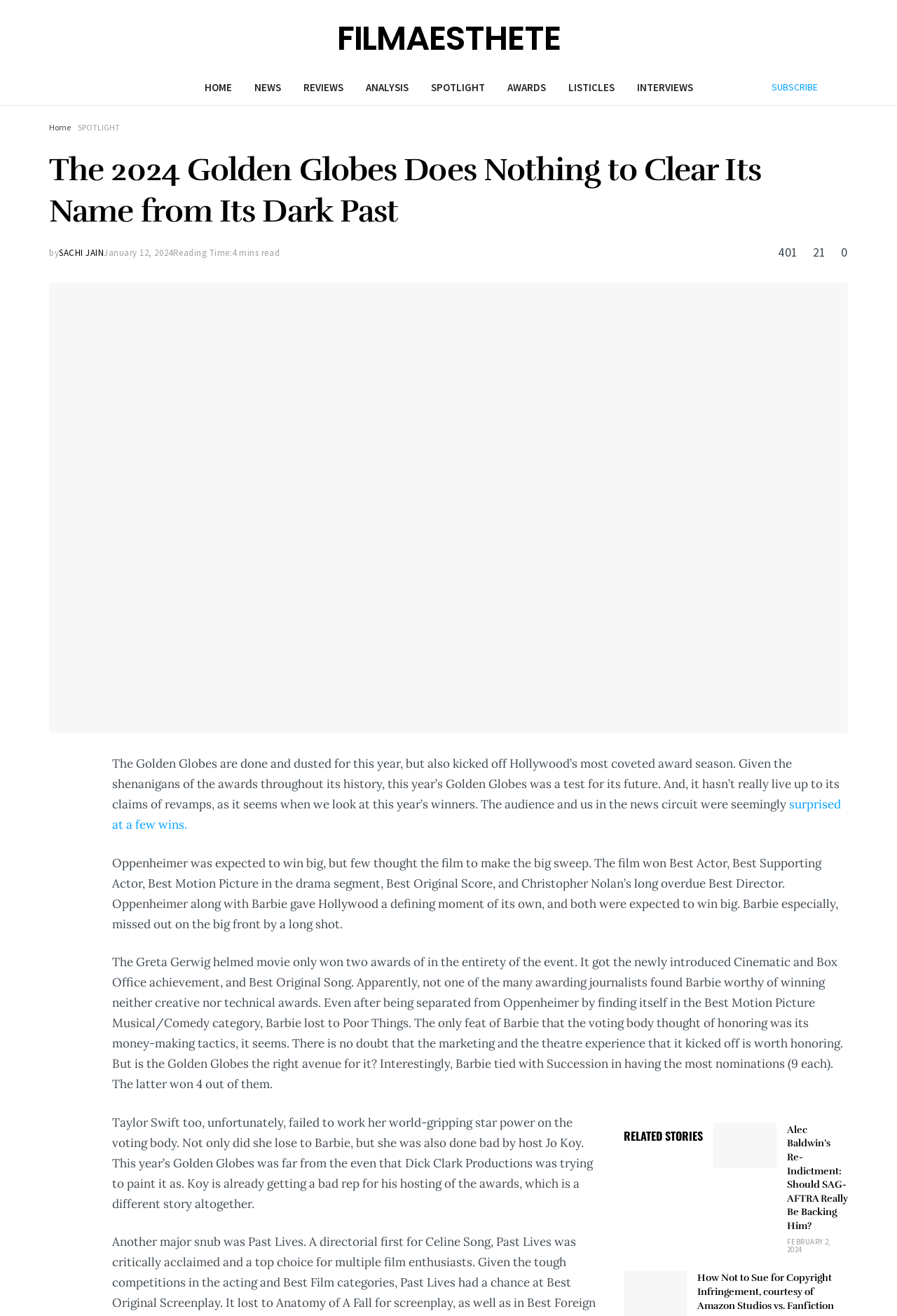Can you find the bounding box coordinates for the element to click on to achieve the instruction: "View the related story about Alec Baldwin’s Re-Indictment"?

[0.795, 0.853, 0.866, 0.888]